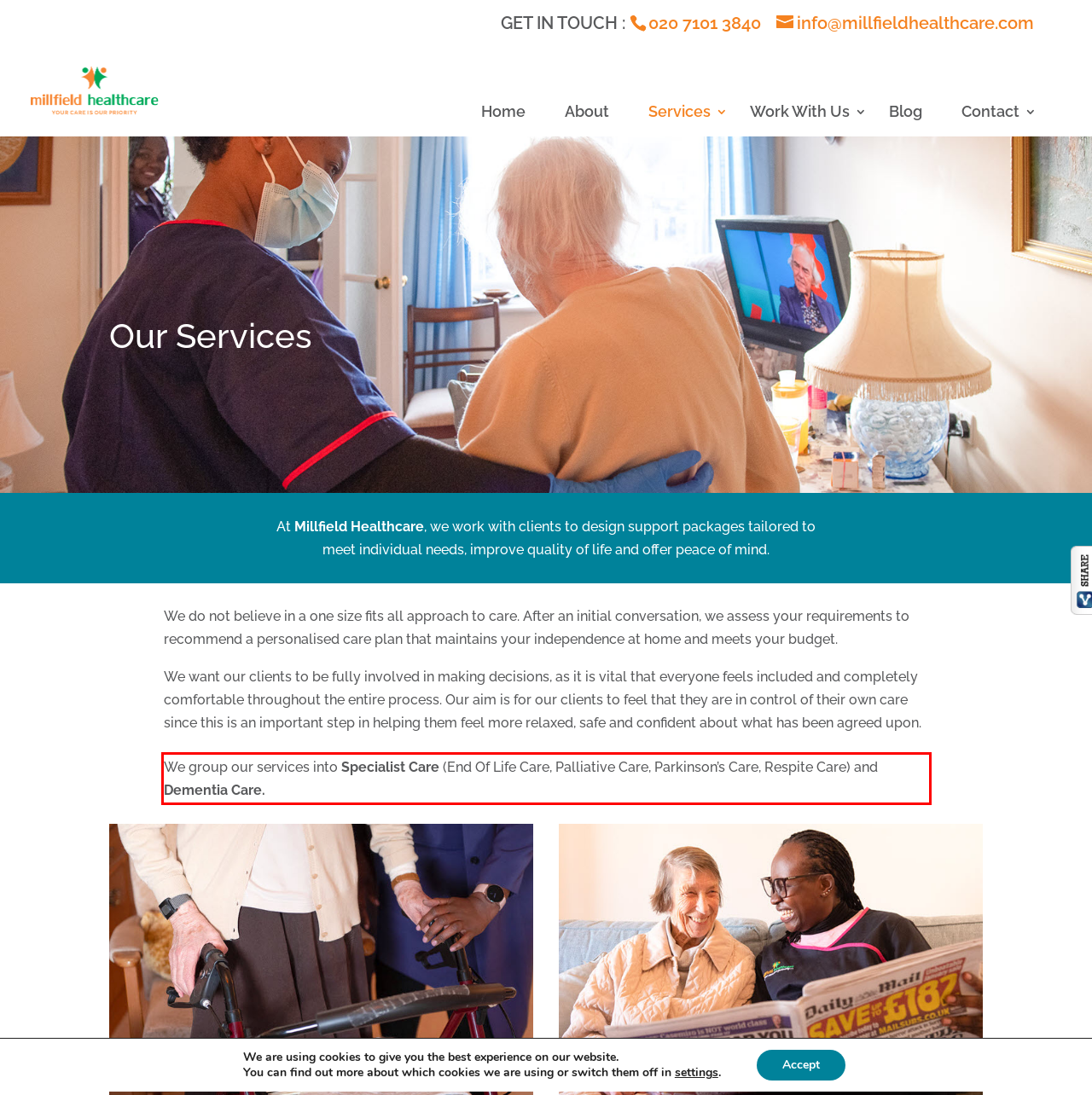Examine the webpage screenshot, find the red bounding box, and extract the text content within this marked area.

We group our services into Specialist Care (End Of Life Care, Palliative Care, Parkinson’s Care, Respite Care) and Dementia Care.